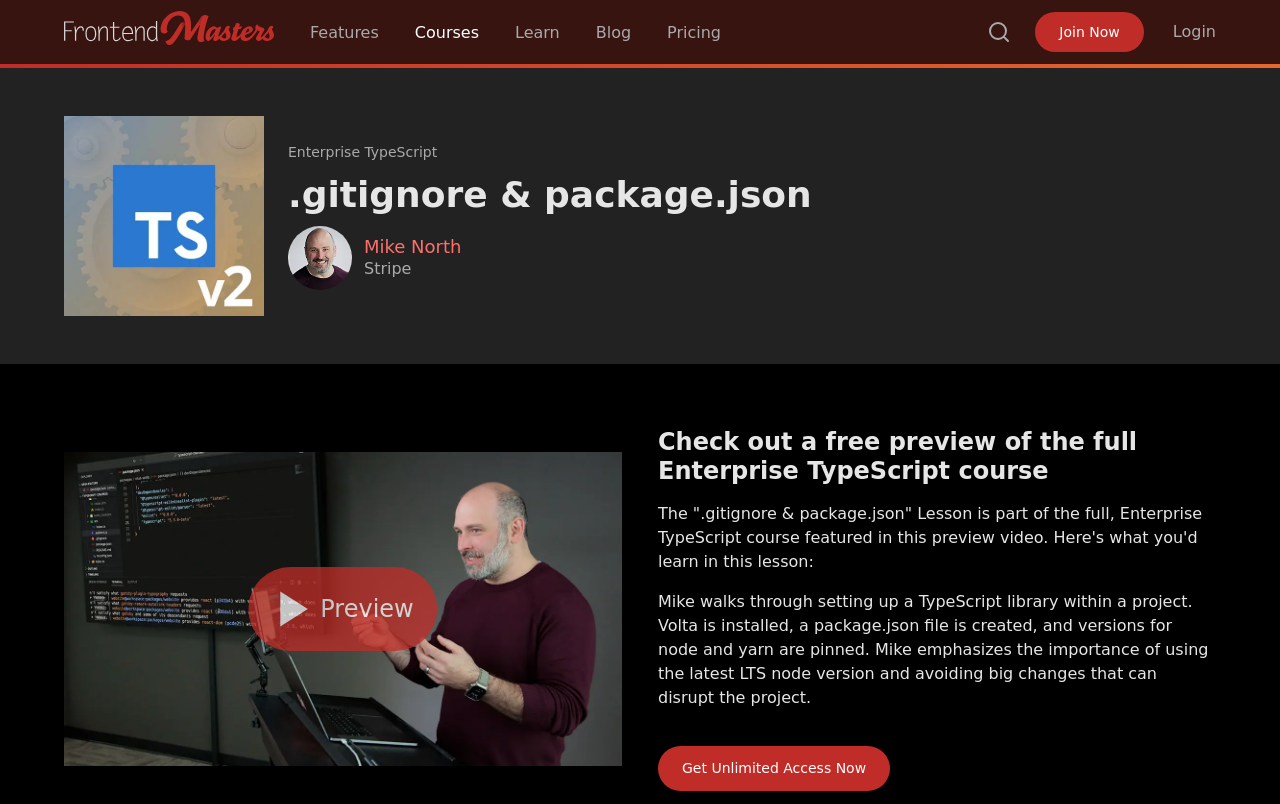Kindly provide the bounding box coordinates of the section you need to click on to fulfill the given instruction: "Search for something".

[0.771, 0.025, 0.79, 0.055]